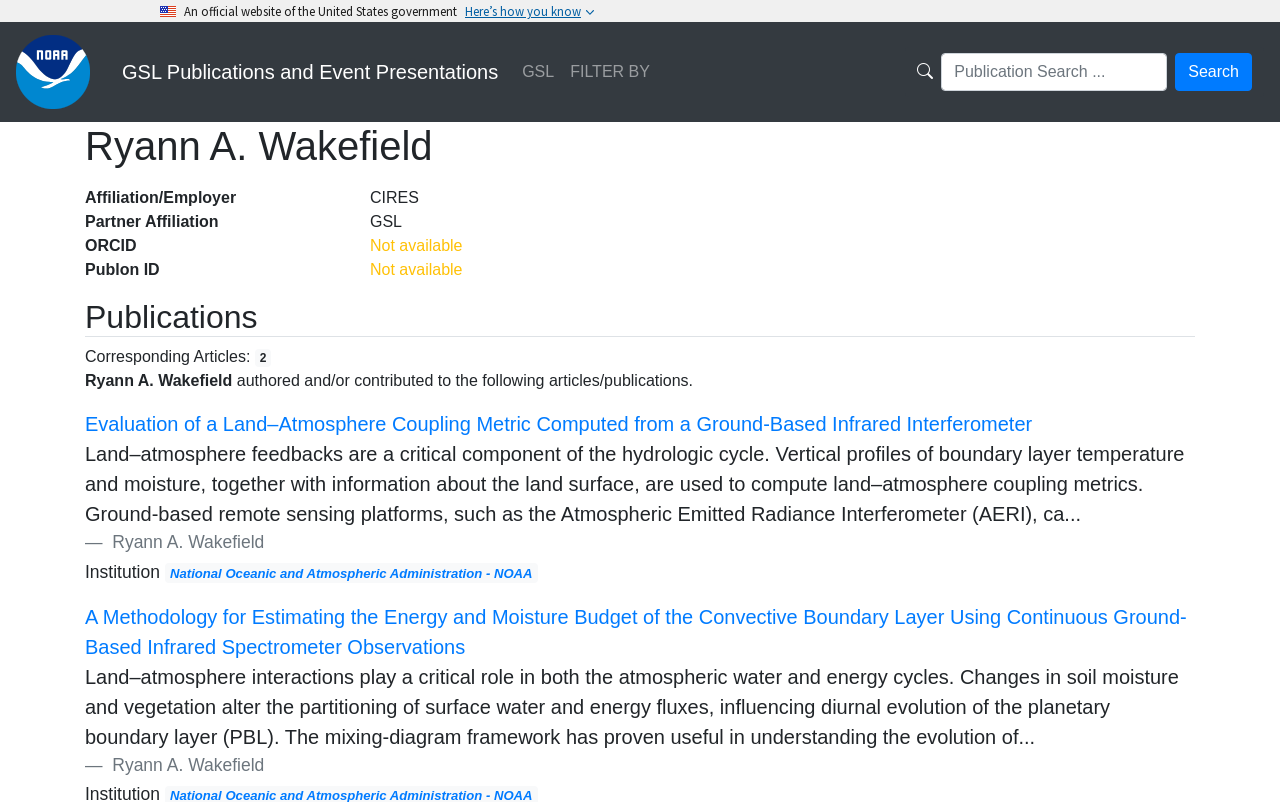Identify the bounding box coordinates of the clickable region to carry out the given instruction: "Read the article about Land–Atmosphere Coupling Metric".

[0.066, 0.516, 0.806, 0.543]